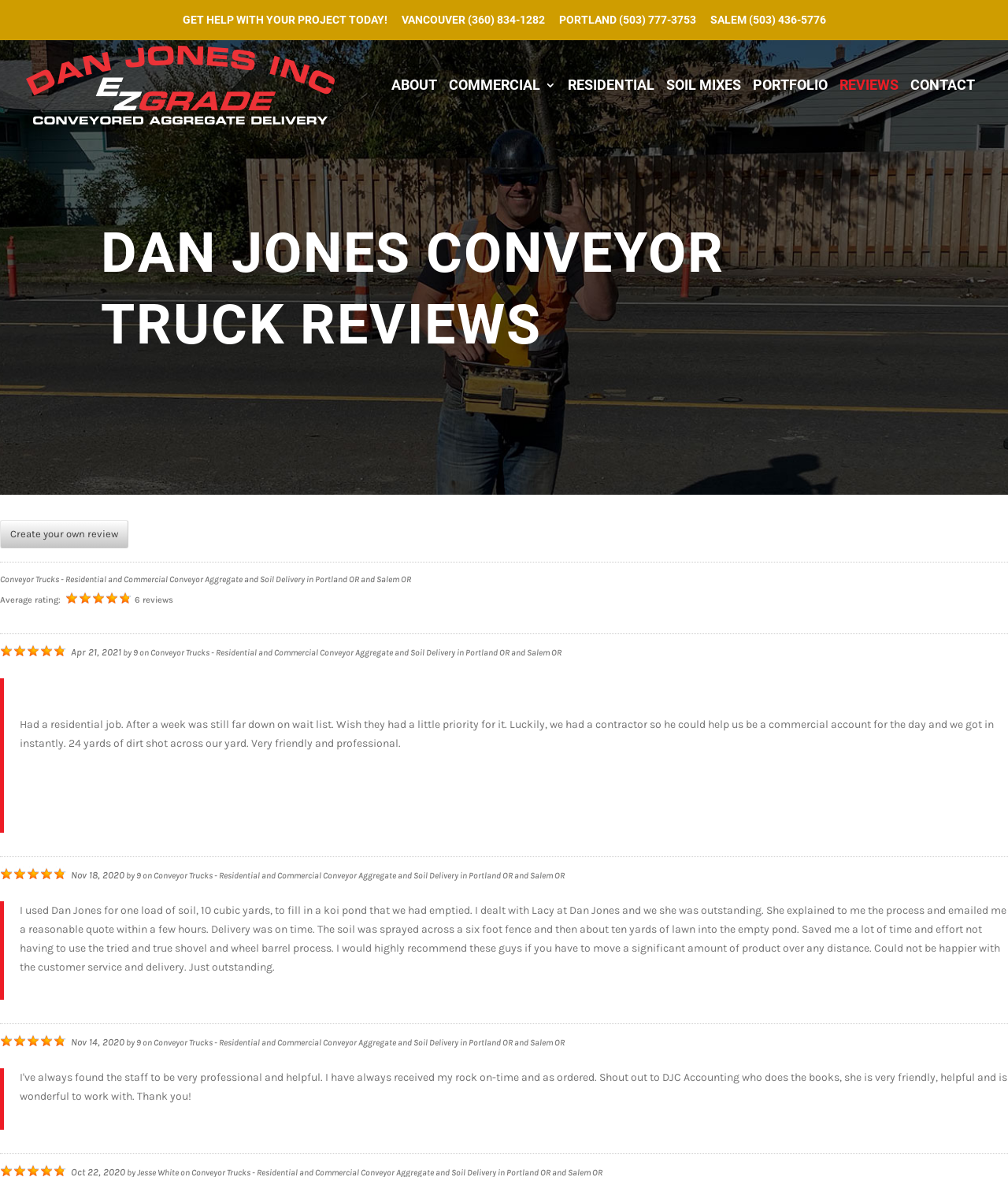Locate the bounding box coordinates of the element that should be clicked to execute the following instruction: "Read reviews".

[0.833, 0.068, 0.891, 0.111]